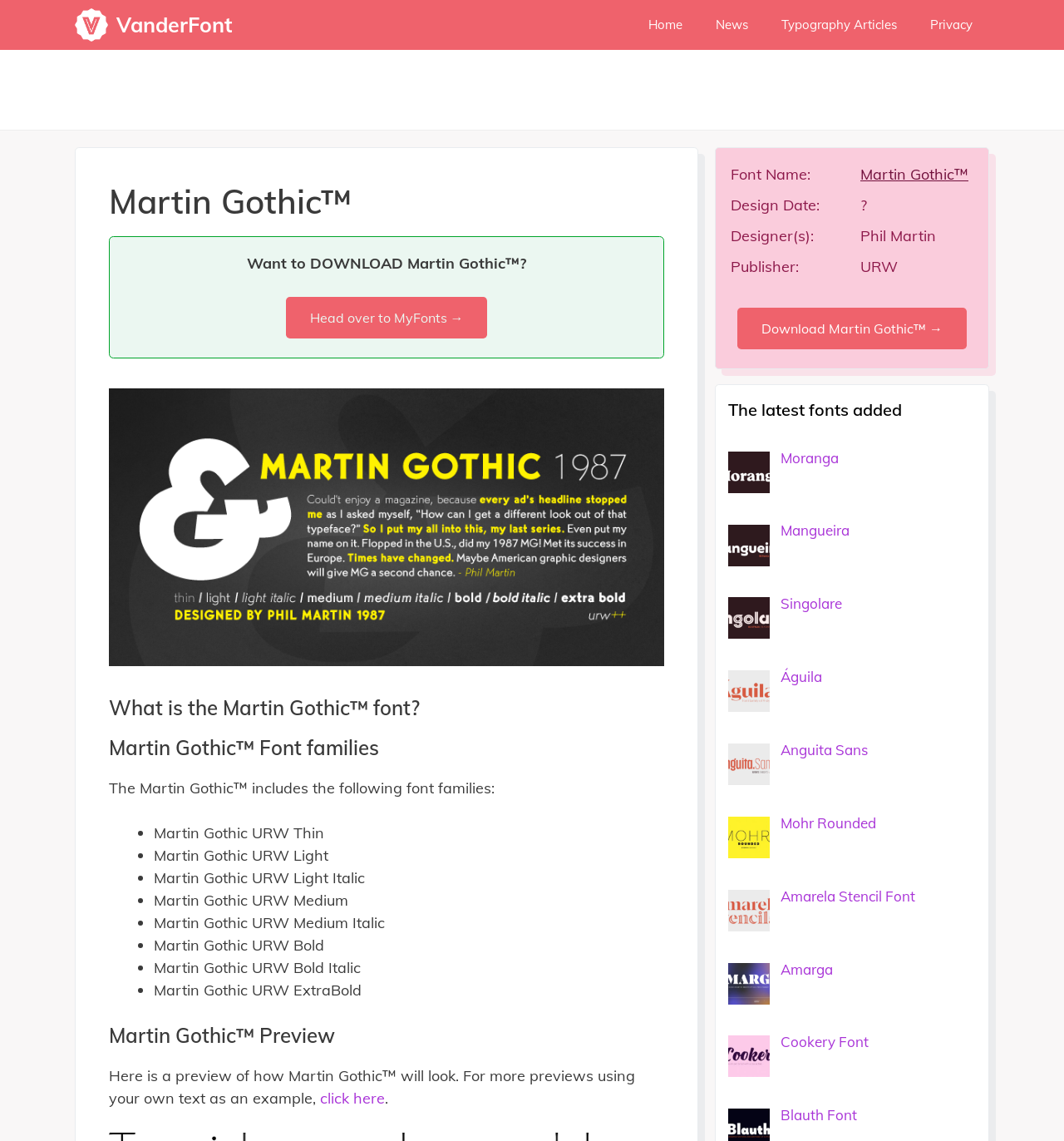Given the element description Mangueira, predict the bounding box coordinates for the UI element in the webpage screenshot. The format should be (top-left x, top-left y, bottom-right x, bottom-right y), and the values should be between 0 and 1.

[0.733, 0.457, 0.798, 0.473]